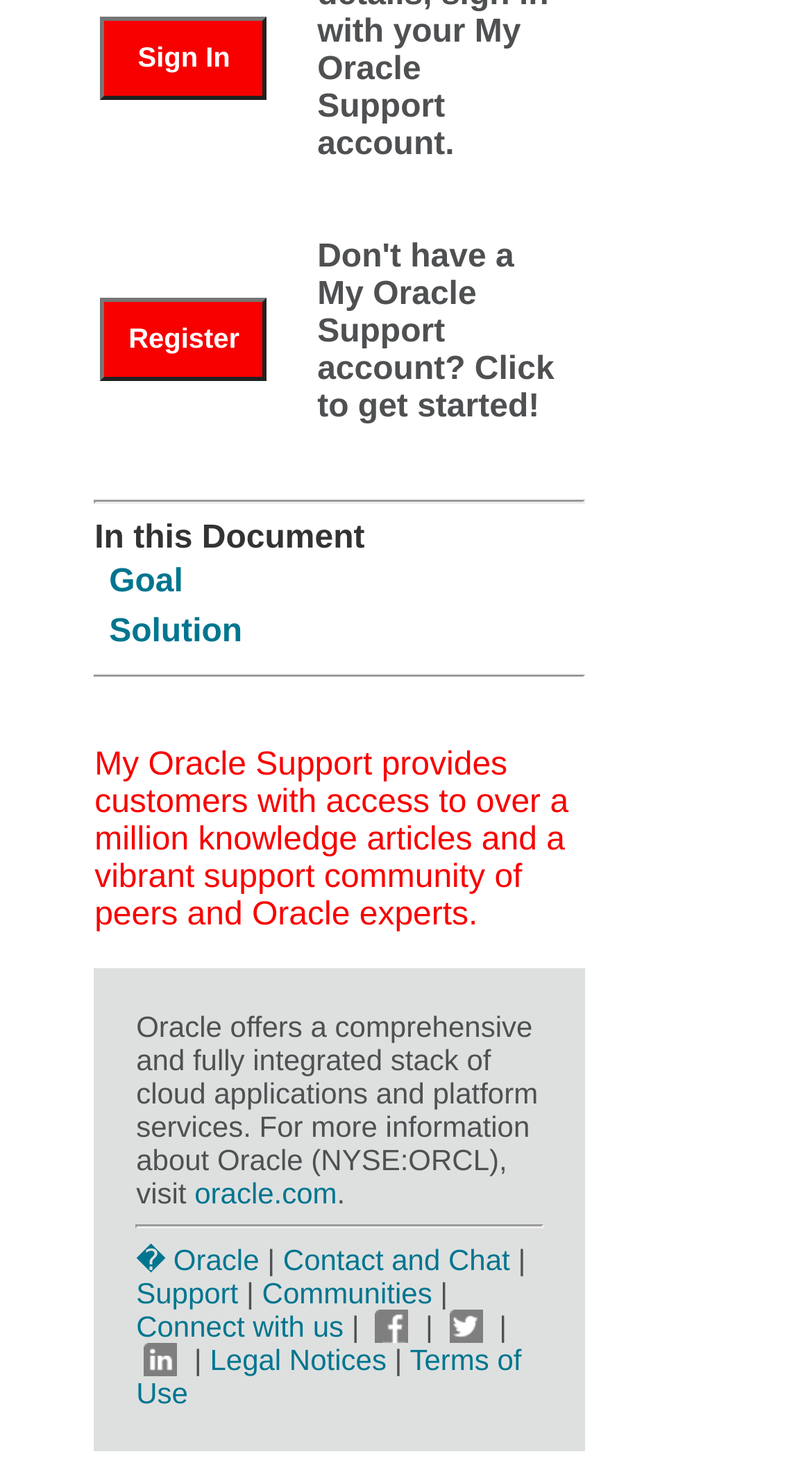Respond with a single word or phrase:
How many tables are available on the webpage?

2